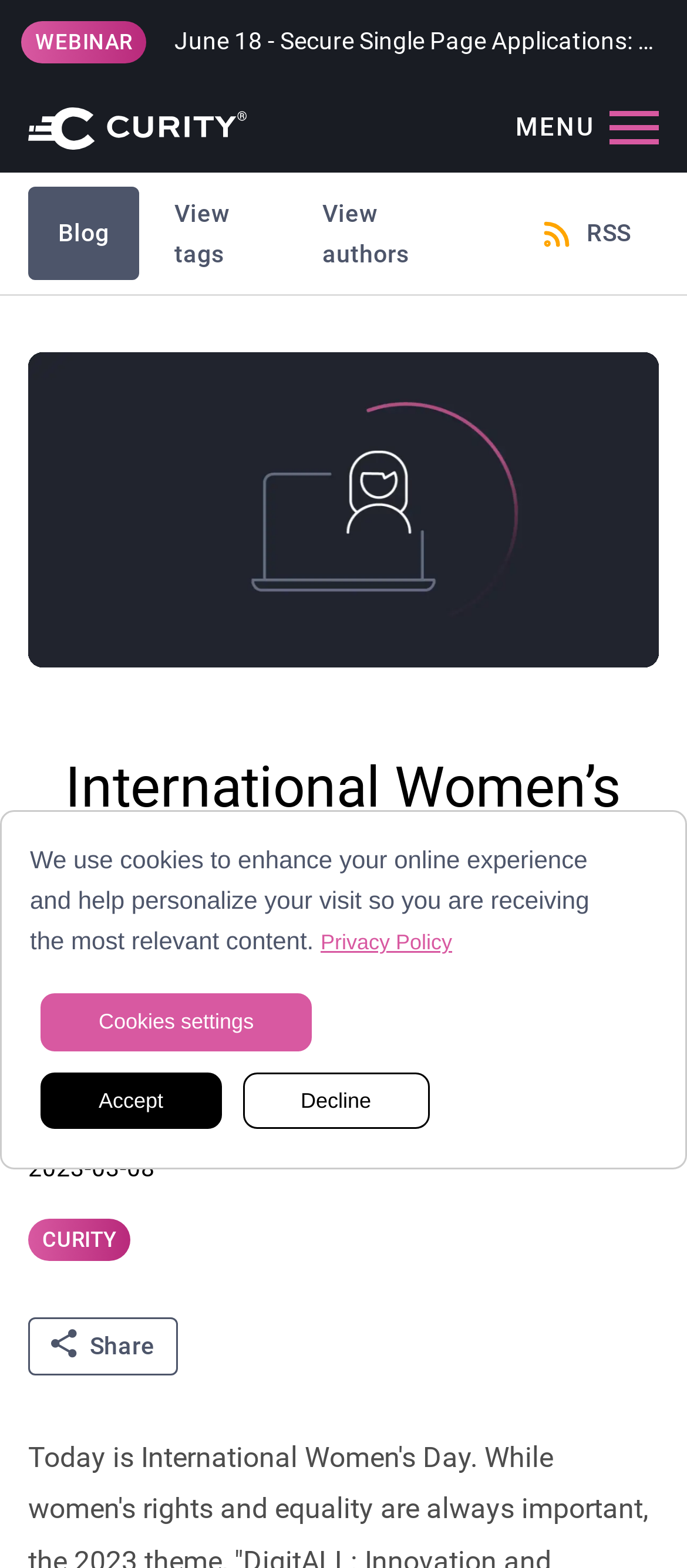Craft a detailed narrative of the webpage's structure and content.

The webpage is dedicated to International Women's Day, with a focus on gender balance and women empowerment in the tech industry. At the top of the page, there is a notification bar with a message about cookies and links to the privacy policy and cookies settings. Below this, there are three buttons: "Accept", "Decline", and a button with an icon.

On the top-right corner, there is a button with an icon, and a link to a webinar about secure single-page applications. Next to it, there is a link to go back to the homepage, accompanied by a small image.

The main content of the page is divided into sections. On the left side, there is a menu with links to the blog, view tags, view authors, and RSS. On the right side, there is a large image with the title "International Women’s Day: DigitALL and #PowerOn". Below this, there is a header section with a heading and a link. The header section also contains a figure with an image of the Curity logo.

The main article section has a link to Curity, a time stamp indicating the publication date, and a link to CURITY. At the bottom of the article, there is a button to share the content. Throughout the page, there are several images, including icons and logos, which are used to enhance the visual appeal and provide additional information.